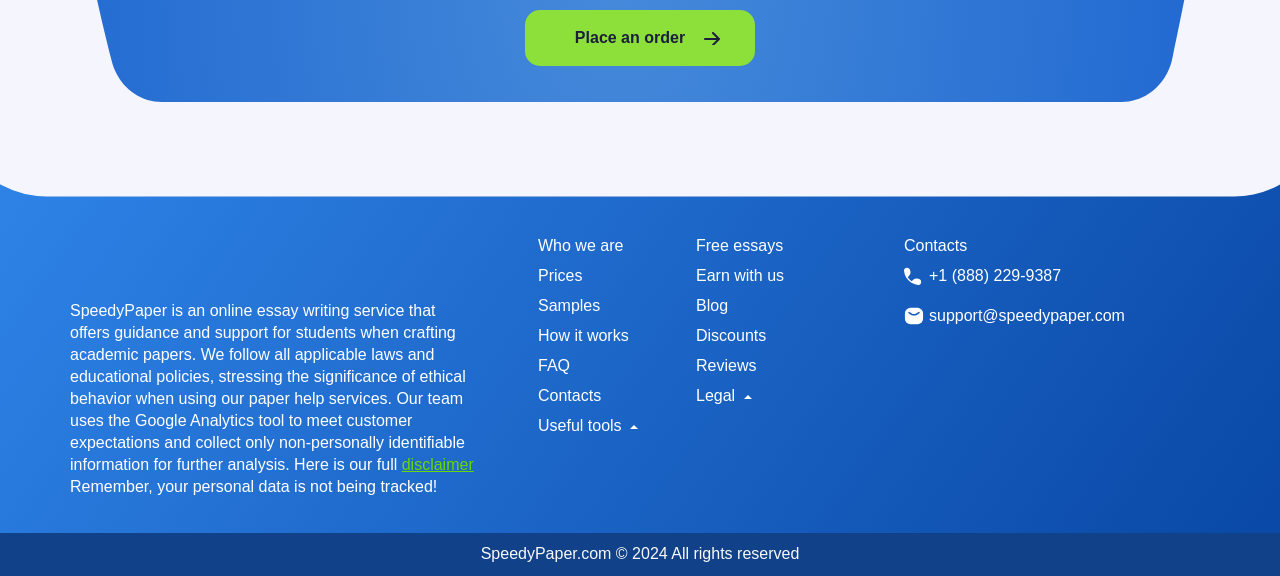Utilize the details in the image to give a detailed response to the question: What is the name of the online essay writing service?

I found the answer by looking at the text content of the webpage, specifically the heading 'New horizons with our research paper writing service' and the link 'SpeedyPaper.com' which suggests that SpeedyPaper is an online essay writing service.